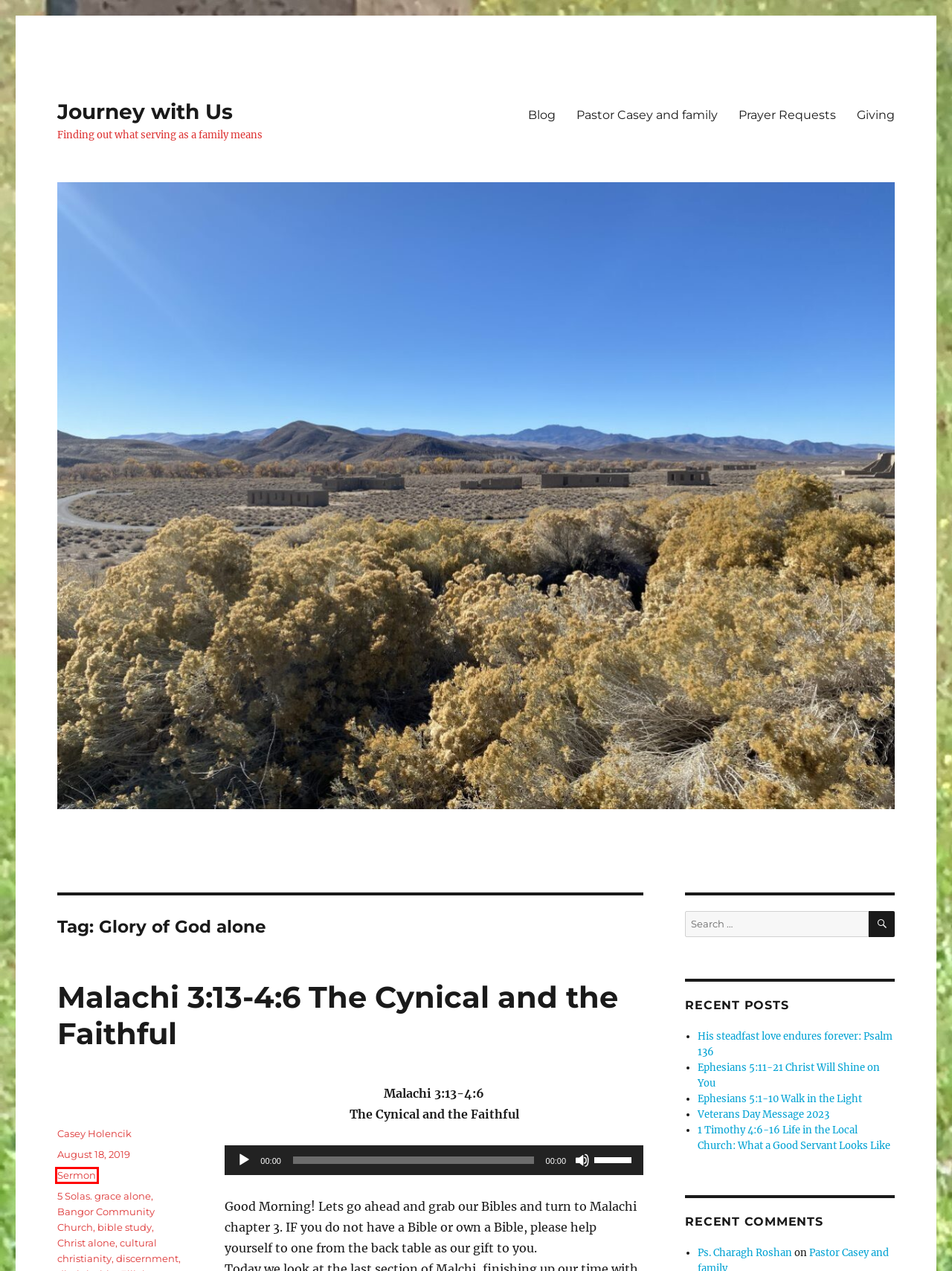Examine the screenshot of the webpage, which includes a red bounding box around an element. Choose the best matching webpage description for the page that will be displayed after clicking the element inside the red bounding box. Here are the candidates:
A. 5 Solas. grace alone – Journey with Us
B. Sermon – Journey with Us
C. Bangor Community Church – Journey with Us
D. Casey Holencik – Journey with Us
E. Pastor Casey and family – Journey with Us
F. cultural christianity – Journey with Us
G. Giving – Journey with Us
H. discernment – Journey with Us

B